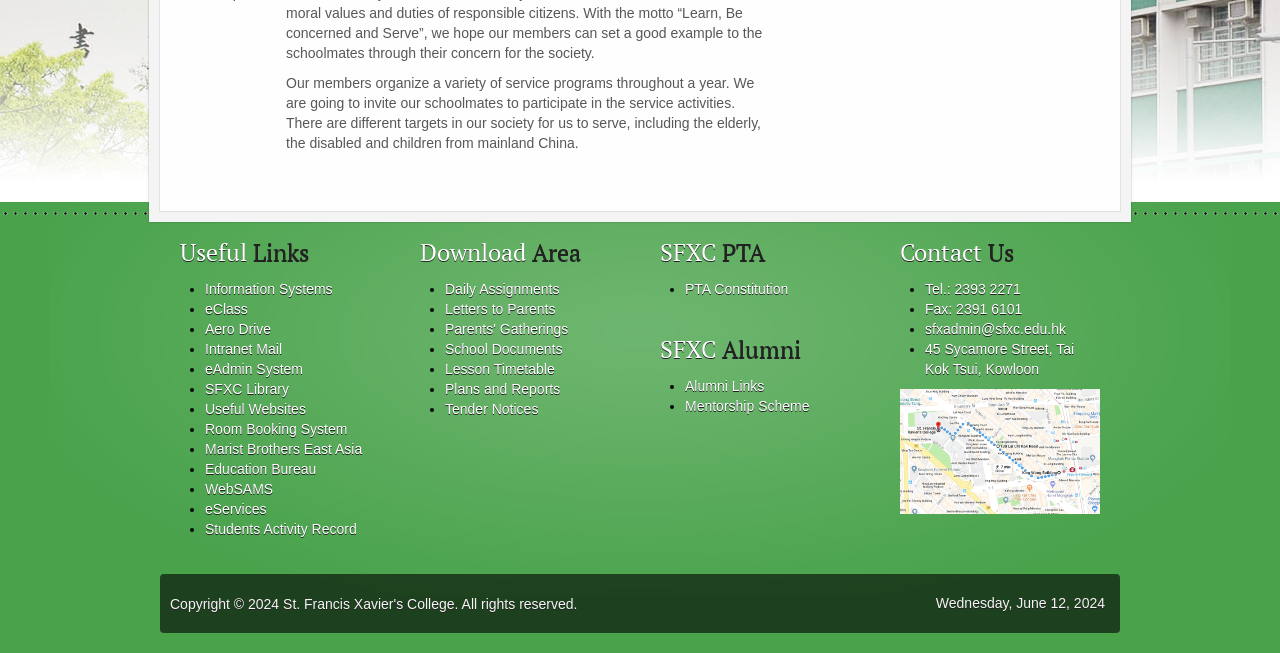Return the bounding box coordinates of the UI element that corresponds to this description: "eClass". The coordinates must be given as four float numbers in the range of 0 and 1, [left, top, right, bottom].

[0.16, 0.461, 0.194, 0.485]